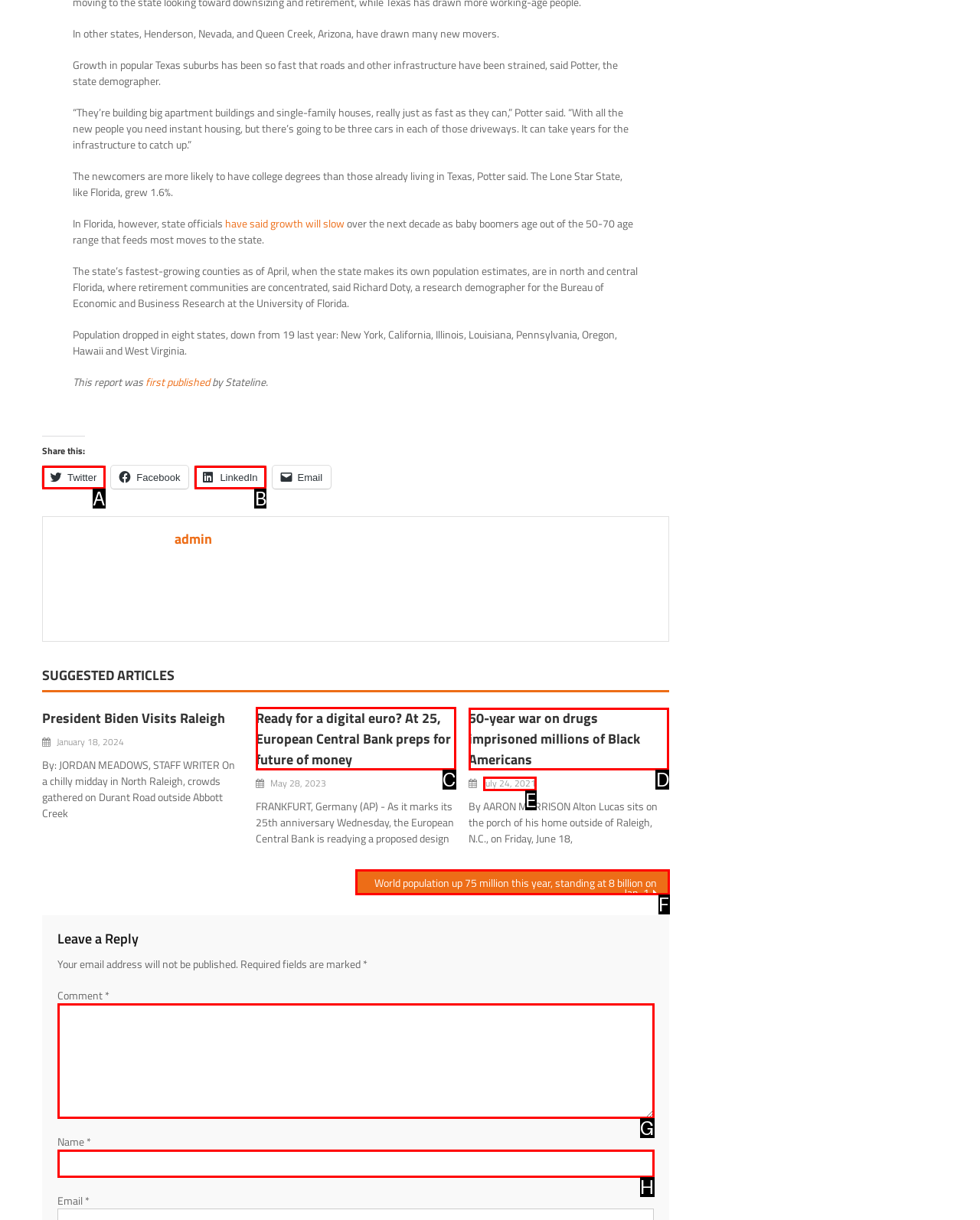Given the task: go to about us page, point out the letter of the appropriate UI element from the marked options in the screenshot.

None